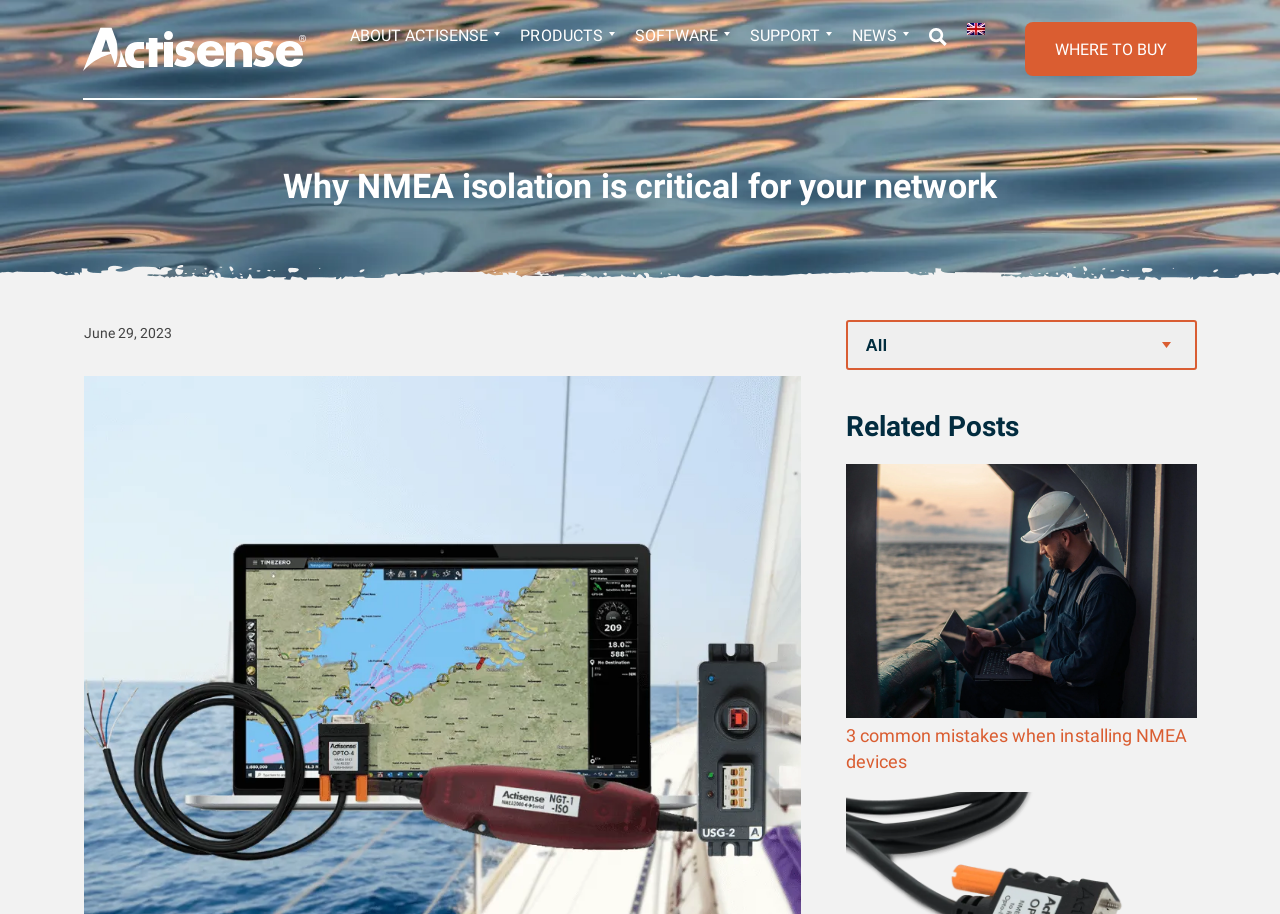Please extract the primary headline from the webpage.

Why NMEA isolation is critical for your network